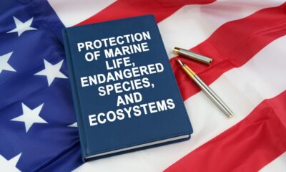Elaborate on the elements present in the image.

The image showcases a blue book prominently titled "PROTECTION OF MARINE LIFE, ENDANGERED SPECIES, AND ECOSYSTEMS," indicating a focus on environmental conservation and legislation. The book is placed against the backdrop of an American flag, with its red and white stripes and blue field with stars symbolizing national identity. To the right of the book, two pens are visible, suggesting readiness for advocacy or legislative action. This composition highlights the importance of protecting marine life and ecosystems within the context of American values and governance.